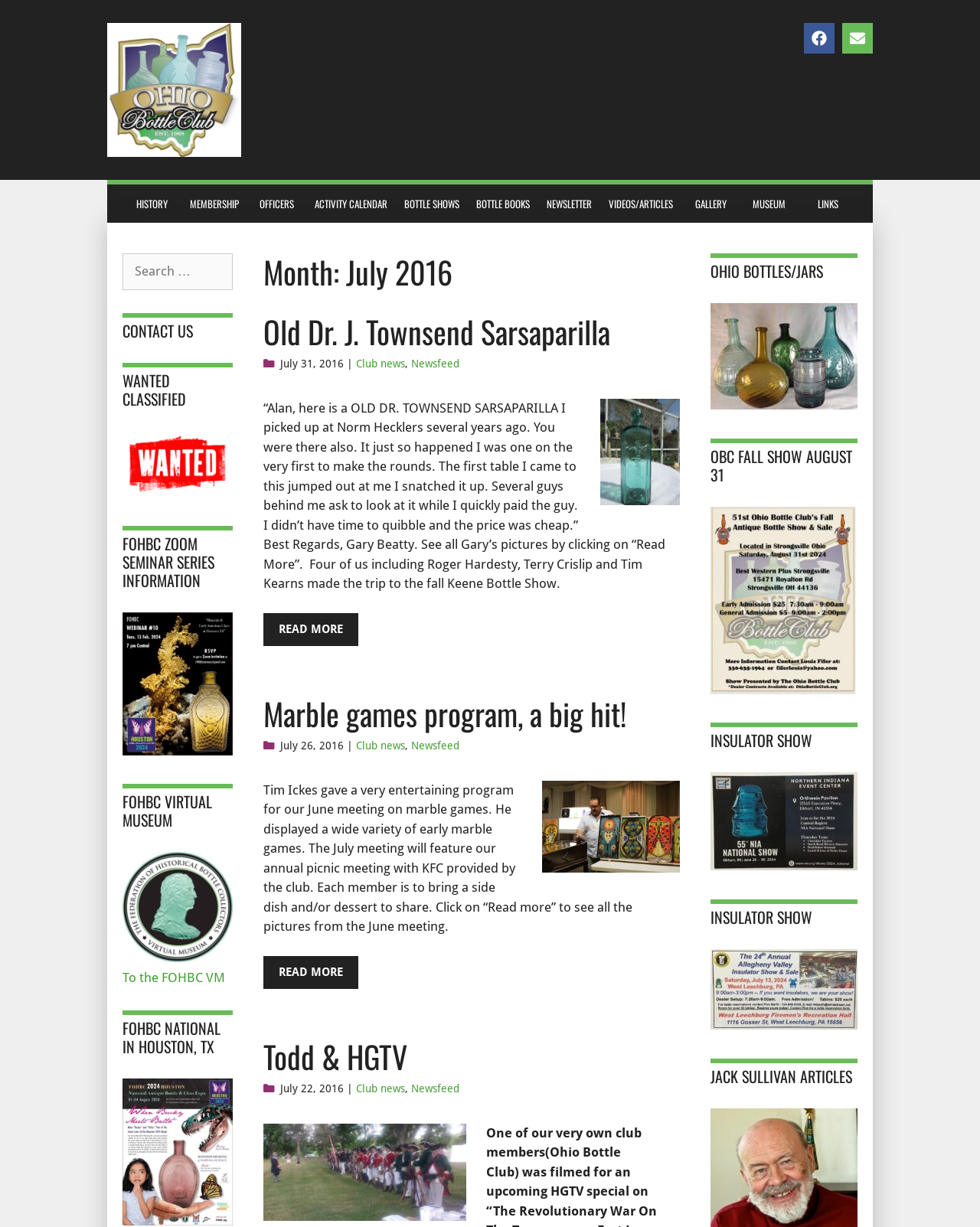Show the bounding box coordinates of the region that should be clicked to follow the instruction: "Search for something."

[0.125, 0.206, 0.238, 0.236]